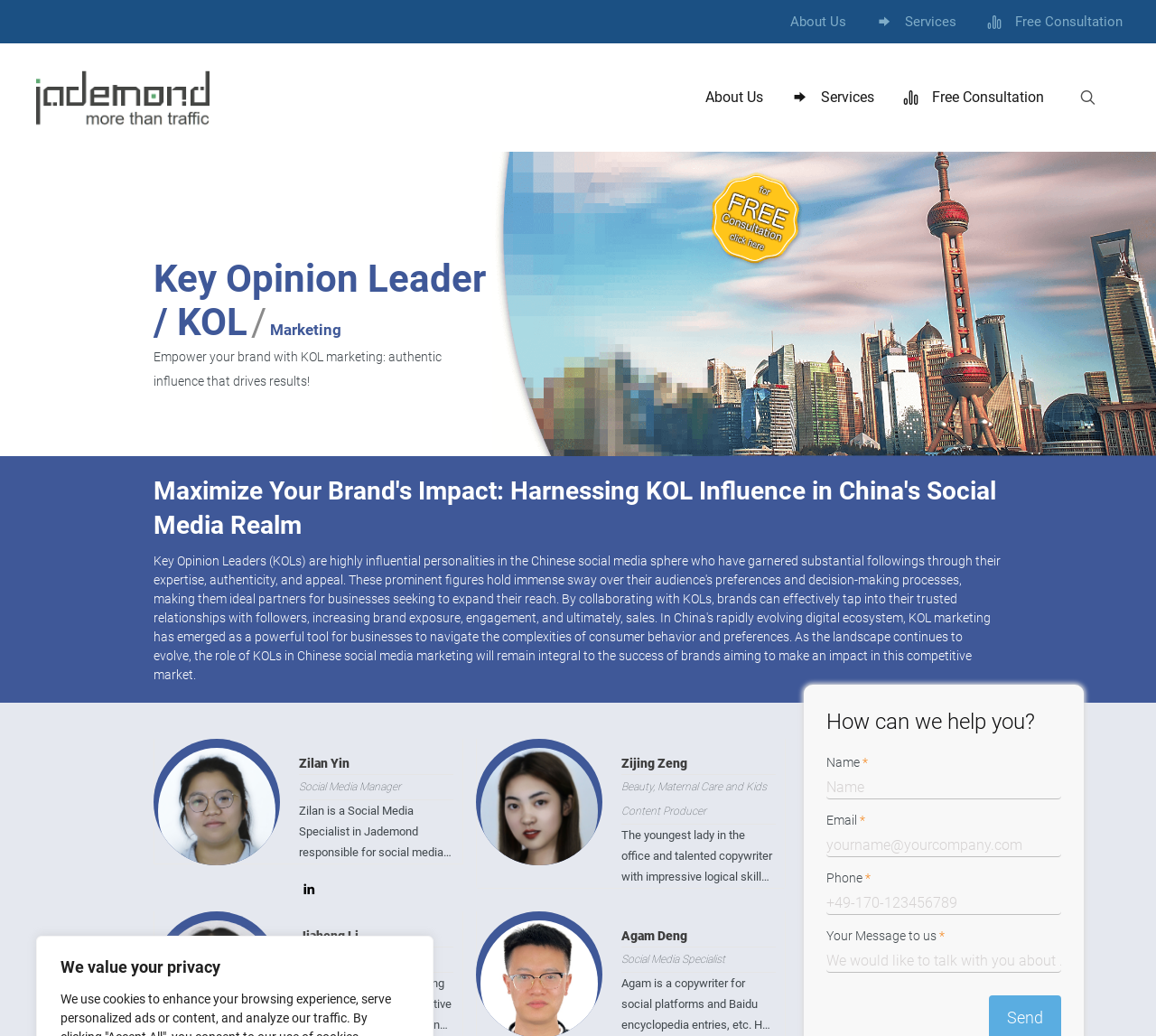Please specify the bounding box coordinates of the clickable section necessary to execute the following command: "Enter your name".

None